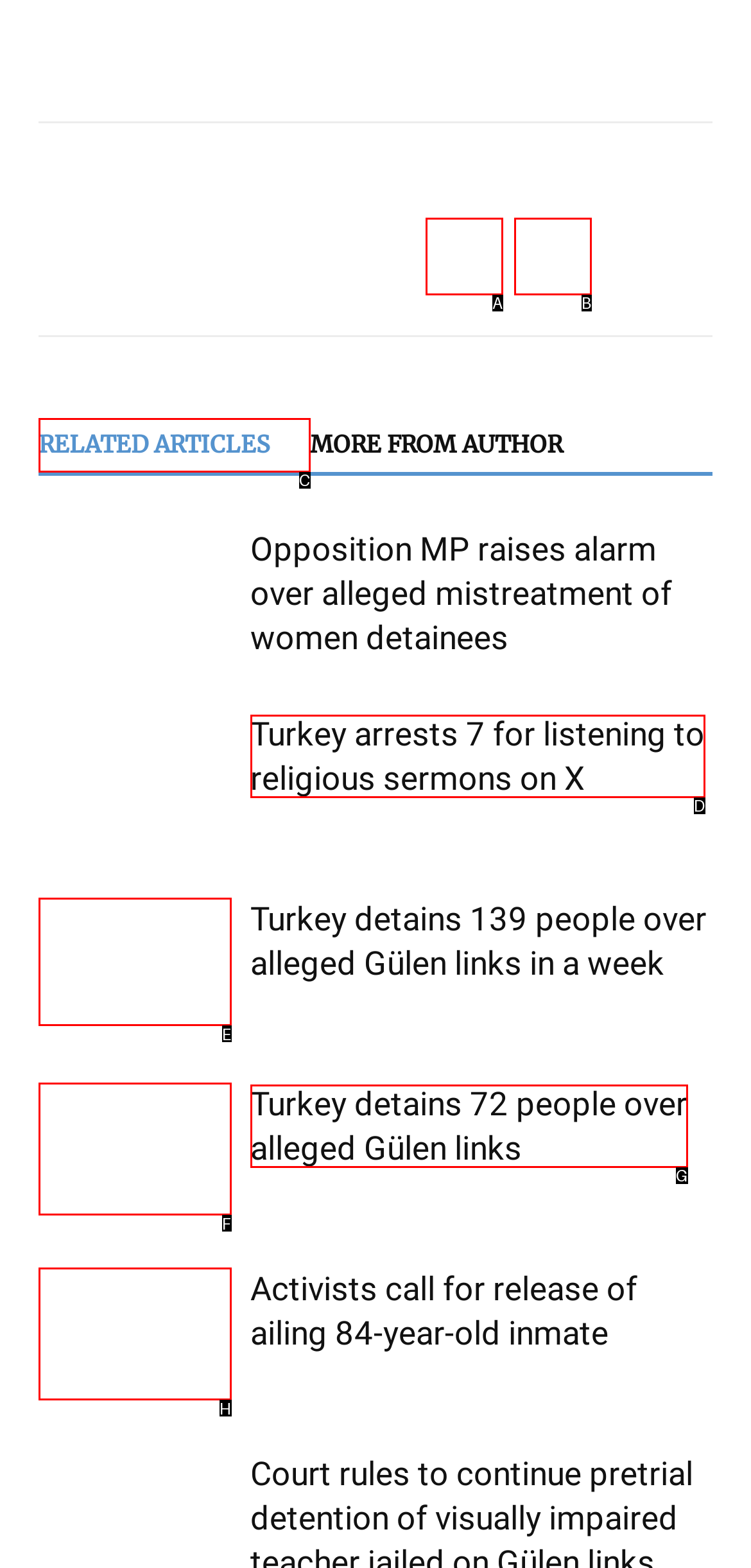Choose the option that best matches the description: Terms and rules
Indicate the letter of the matching option directly.

None